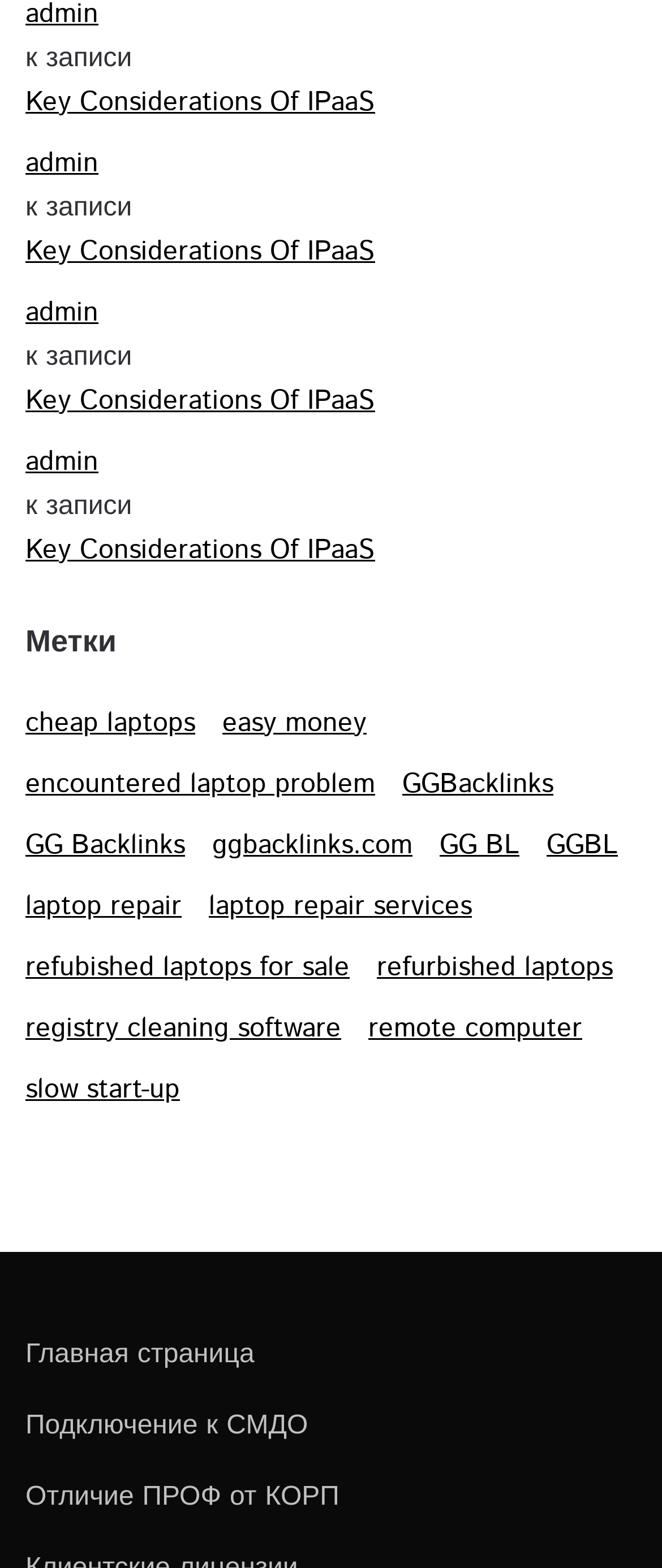Please provide a one-word or short phrase answer to the question:
How many elements have the text 'к записи'?

2